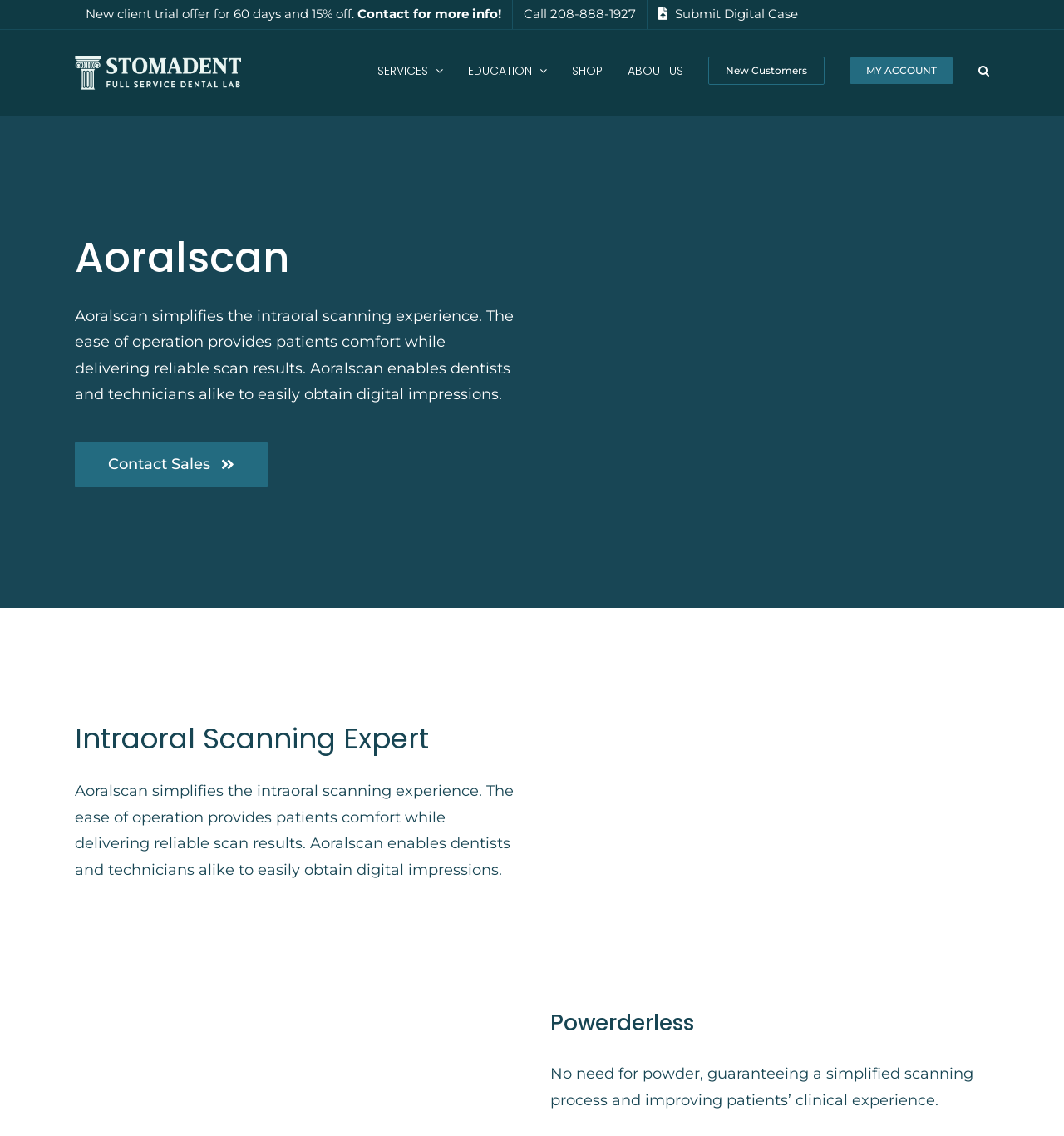What is the phone number to contact for more information?
Give a detailed explanation using the information visible in the image.

The phone number to contact for more information can be found in the top-right corner of the webpage, where it is listed as 'Call 208-888-1927'.